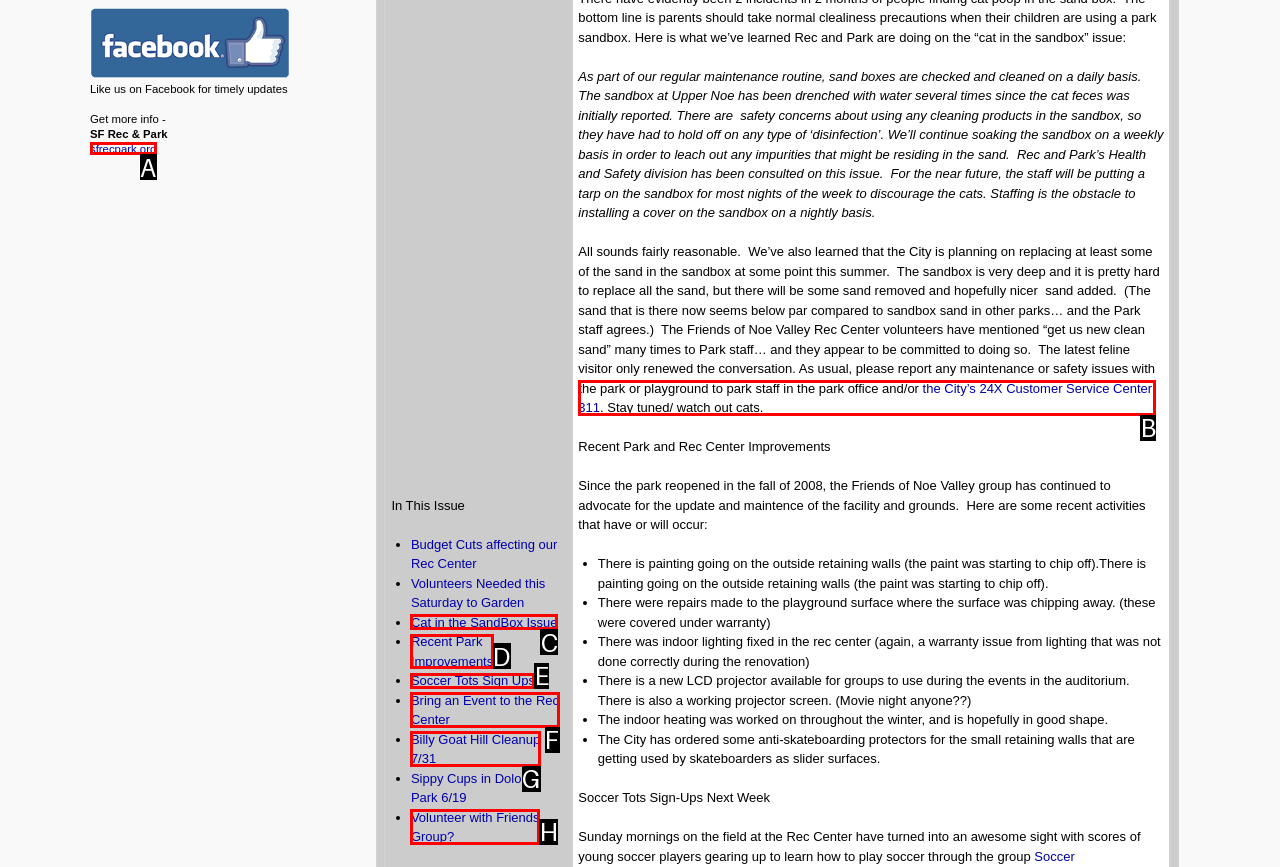Using the element description: sfrecpark.org, select the HTML element that matches best. Answer with the letter of your choice.

A